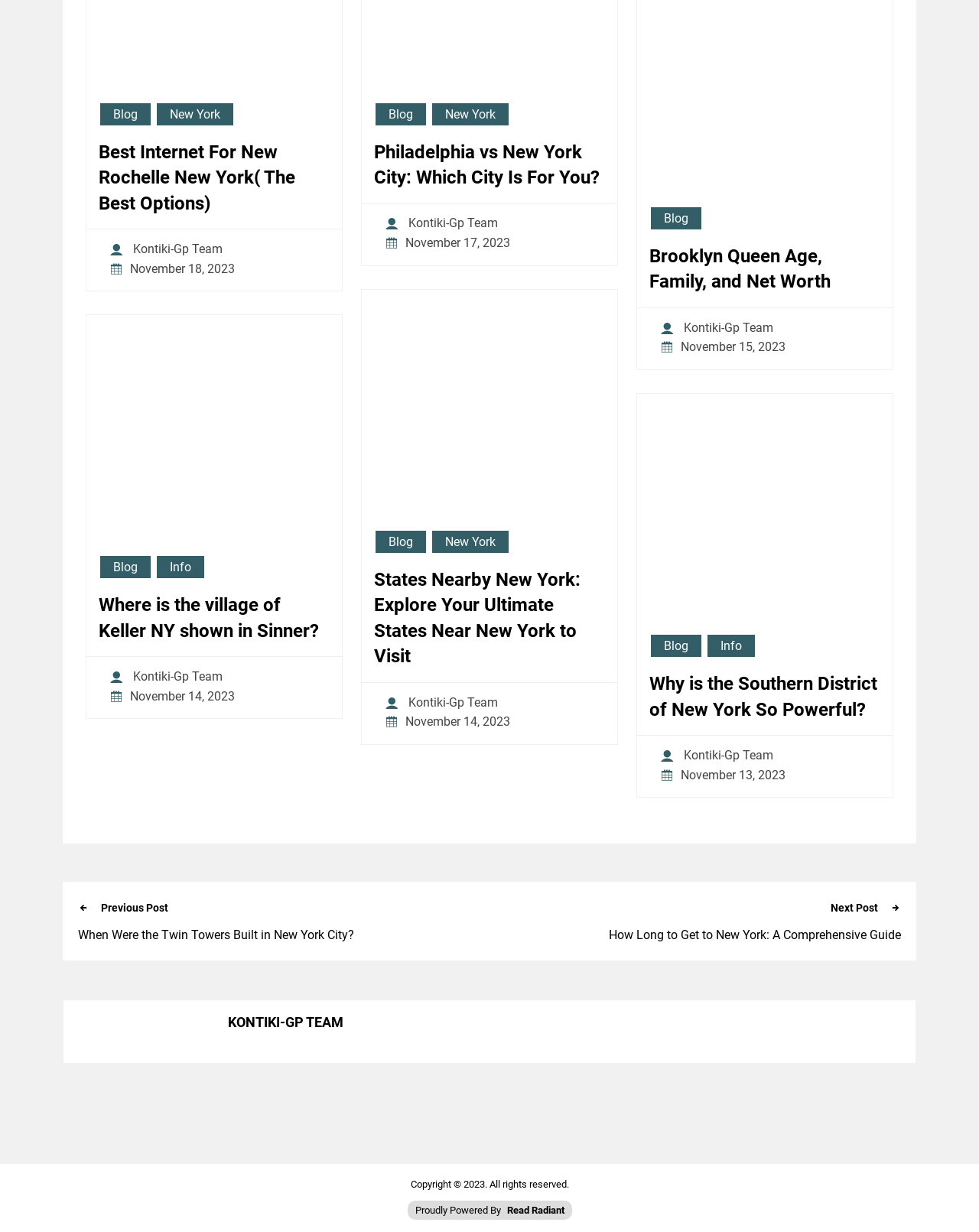Please find the bounding box for the UI element described by: "November 18, 2023November 18, 2023".

[0.133, 0.212, 0.24, 0.224]